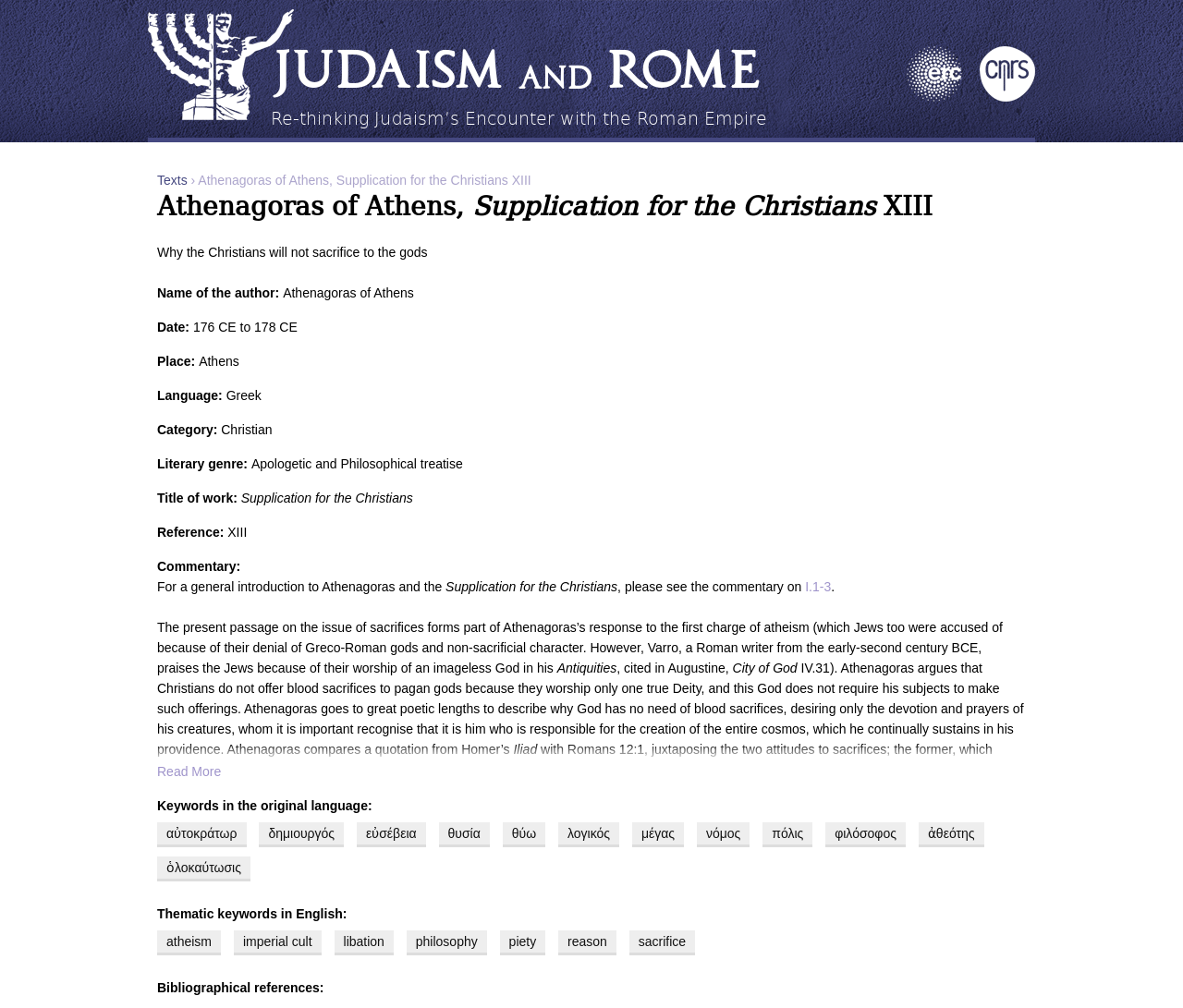What is the language of the work?
Give a thorough and detailed response to the question.

I found the answer by looking at the section 'Language:' which is located under the heading 'Athenagoras of Athens, Supplication for the Christians XIII'. The text next to it is 'Greek'.